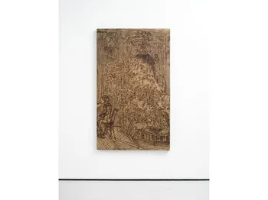Utilize the details in the image to thoroughly answer the following question: What is the duration of the exhibition?

The caption provides the specific dates of the exhibition, which are from April 25, 2024, to June 2, 2024, indicating the start and end dates of the event.